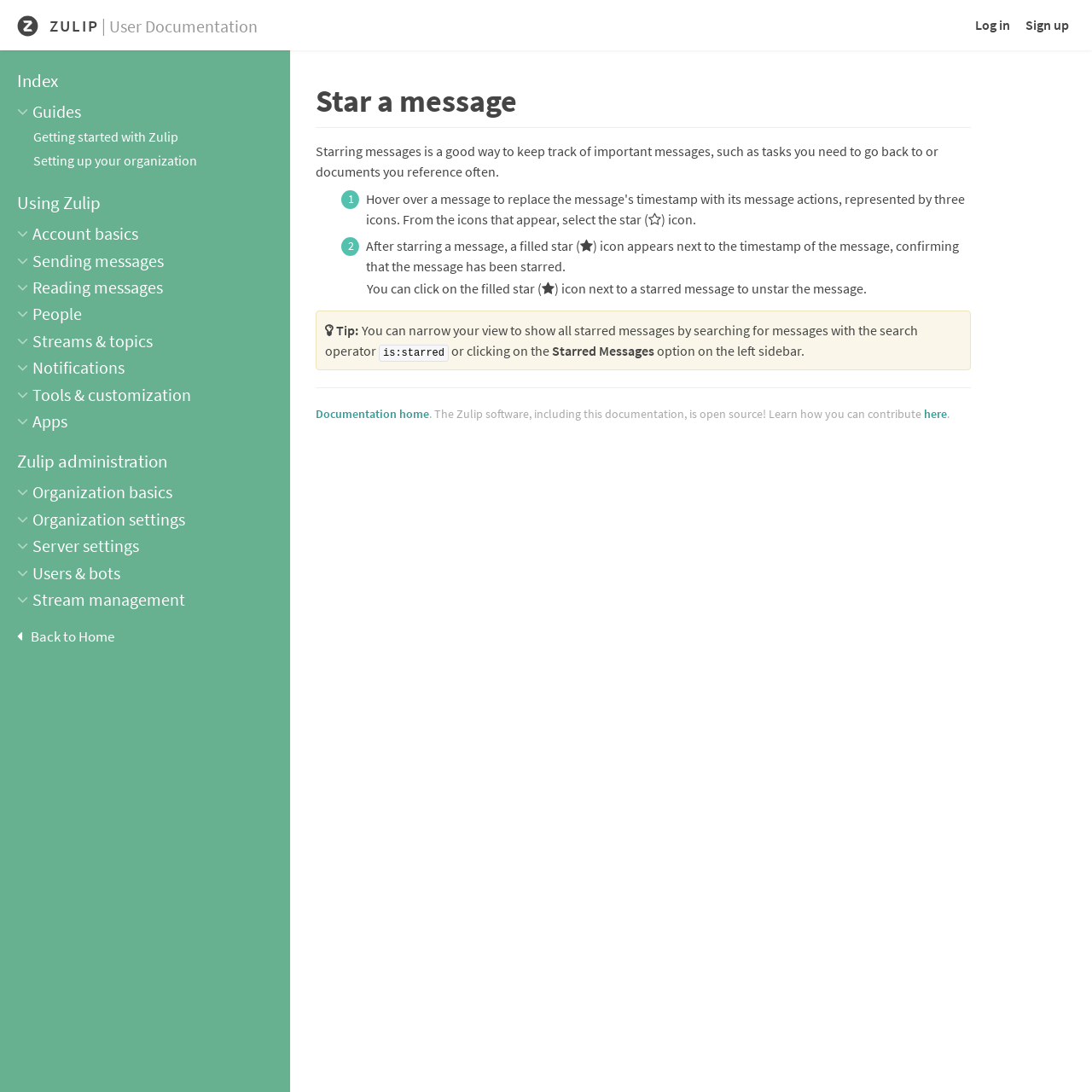Highlight the bounding box coordinates of the element that should be clicked to carry out the following instruction: "Click on the 'Helldivers 2 gets delisted in more countries without PSN…' link". The coordinates must be given as four float numbers ranging from 0 to 1, i.e., [left, top, right, bottom].

None